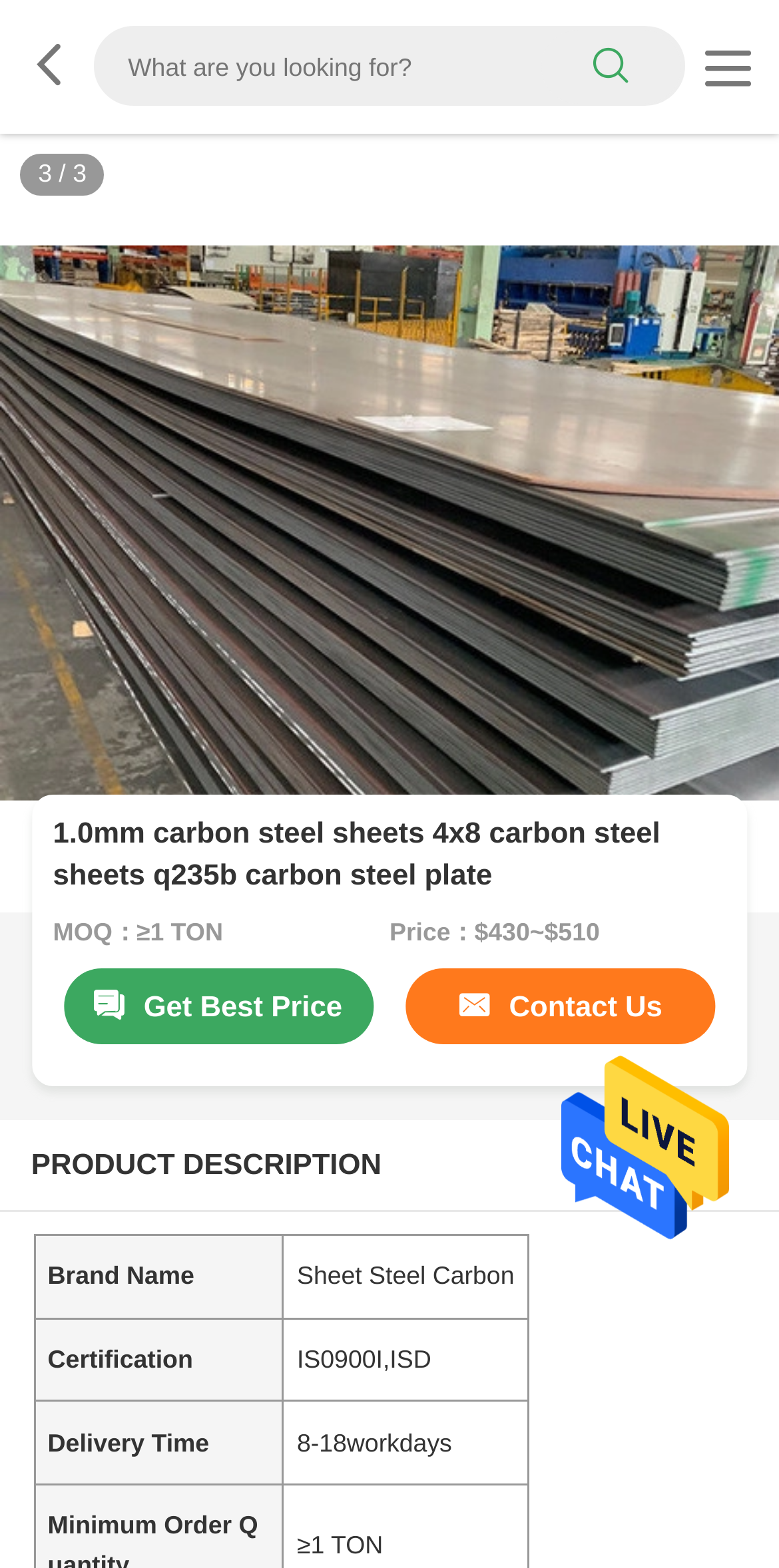Offer a comprehensive description of the webpage’s content and structure.

This webpage appears to be a product page for 1.0mm carbon steel sheets. At the top, there is a search bar with a search button to the right, accompanied by a link with a icon. Below this, there is a large image of the product, taking up most of the width of the page.

The product title, "1.0mm carbon steel sheets 4x8 carbon steel sheets q235b carbon steel plate", is displayed prominently in the middle of the page. Below the title, there are two lines of text, one indicating the minimum order quantity (MOQ) of 1 ton, and the other showing the price range of $430 to $510.

To the right of the product title, there are two links, one to "Get Best Price" and another to "Contact Us". Below these links, there is a section labeled "PRODUCT DESCRIPTION", which contains a table with three rows. Each row has two columns, with headers "Brand Name" and "Sheet Steel Carbon", "Certification" and "IS0900I,ISD", and "Delivery Time" and "8-18 workdays", respectively.

At the very top of the page, there is a small link with an icon, and at the bottom, there are six small images of a video logo, arranged horizontally.